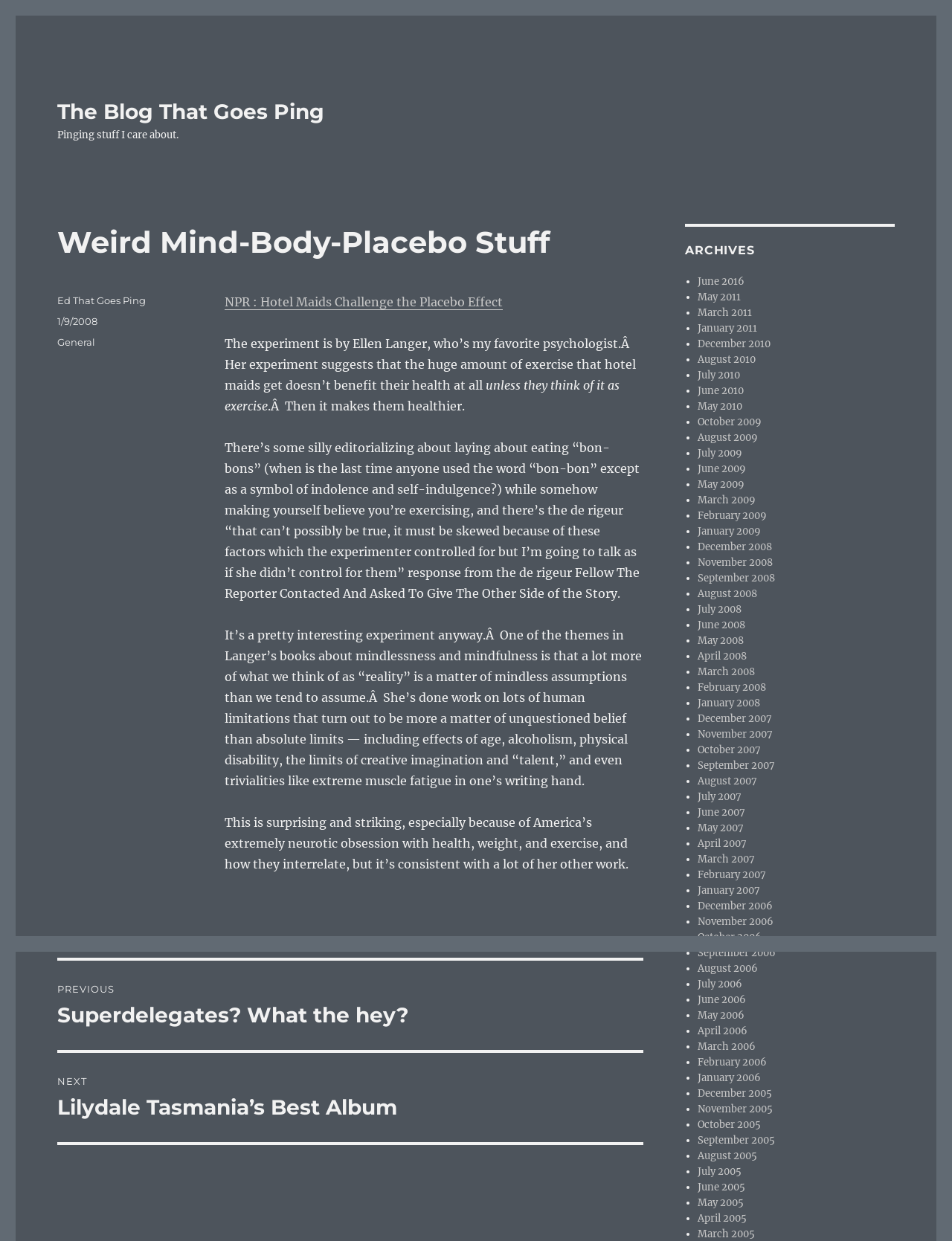What is the name of the blog?
Please provide a comprehensive answer to the question based on the webpage screenshot.

I found the answer by looking at the top-left corner of the webpage, where it says 'The Blog That Goes Ping' in a link format.